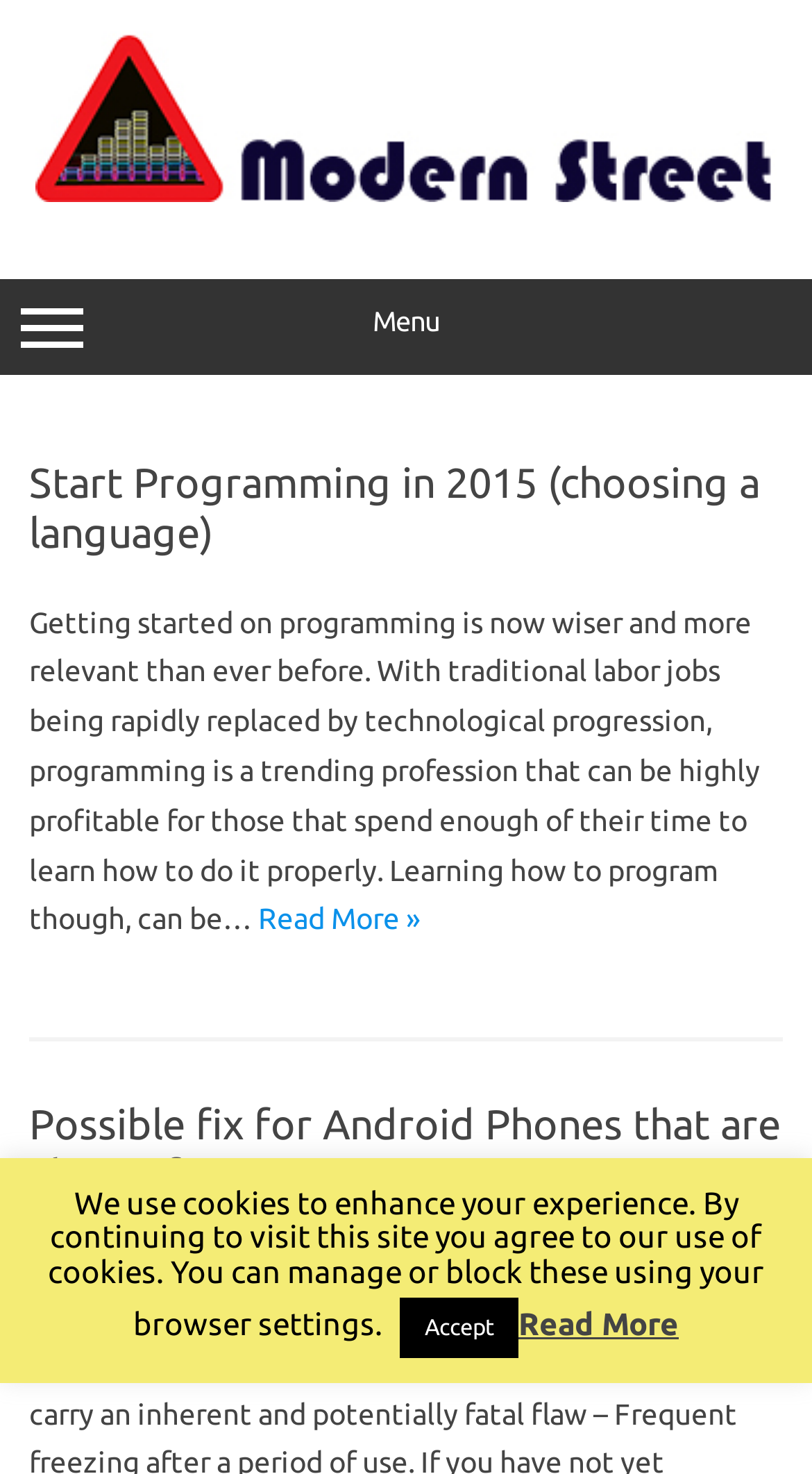Find and provide the bounding box coordinates for the UI element described here: "Read More". The coordinates should be given as four float numbers between 0 and 1: [left, top, right, bottom].

[0.638, 0.887, 0.836, 0.909]